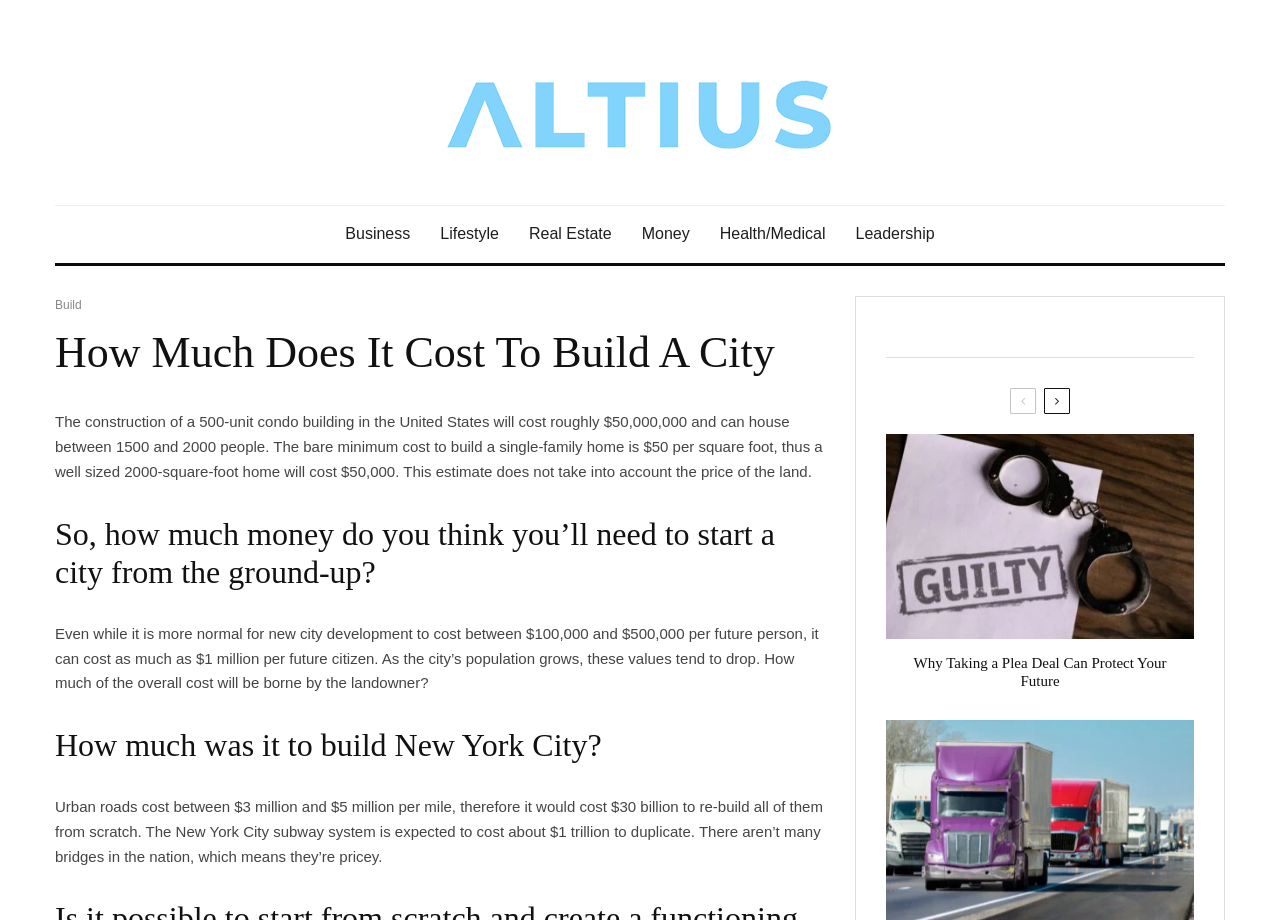Describe in detail what you see on the webpage.

The webpage is about the cost of building a city, with a focus on the United States. At the top, there are seven links to different categories, including Business, Lifestyle, Real Estate, and Money, which are evenly spaced and take up about a quarter of the screen. 

Below these links, there is a heading that reads "How Much Does It Cost To Build A City" and a brief introduction that explains the cost of building a 500-unit condo building and a single-family home. 

Following this introduction, there are three sections with headings that ask questions about the cost of building a city. The first section discusses the estimated cost of building a city from scratch, with a range of $100,000 to $500,000 per person. The second section asks how much it cost to build New York City, with estimates for rebuilding urban roads and the subway system. 

On the right side of the page, there are two links and an article section that appears to be unrelated to the main topic. The article section has a heading that reads "Why Taking a Plea Deal Can Protect Your Future" and an image with the same title. There is also a link to the article below the heading.